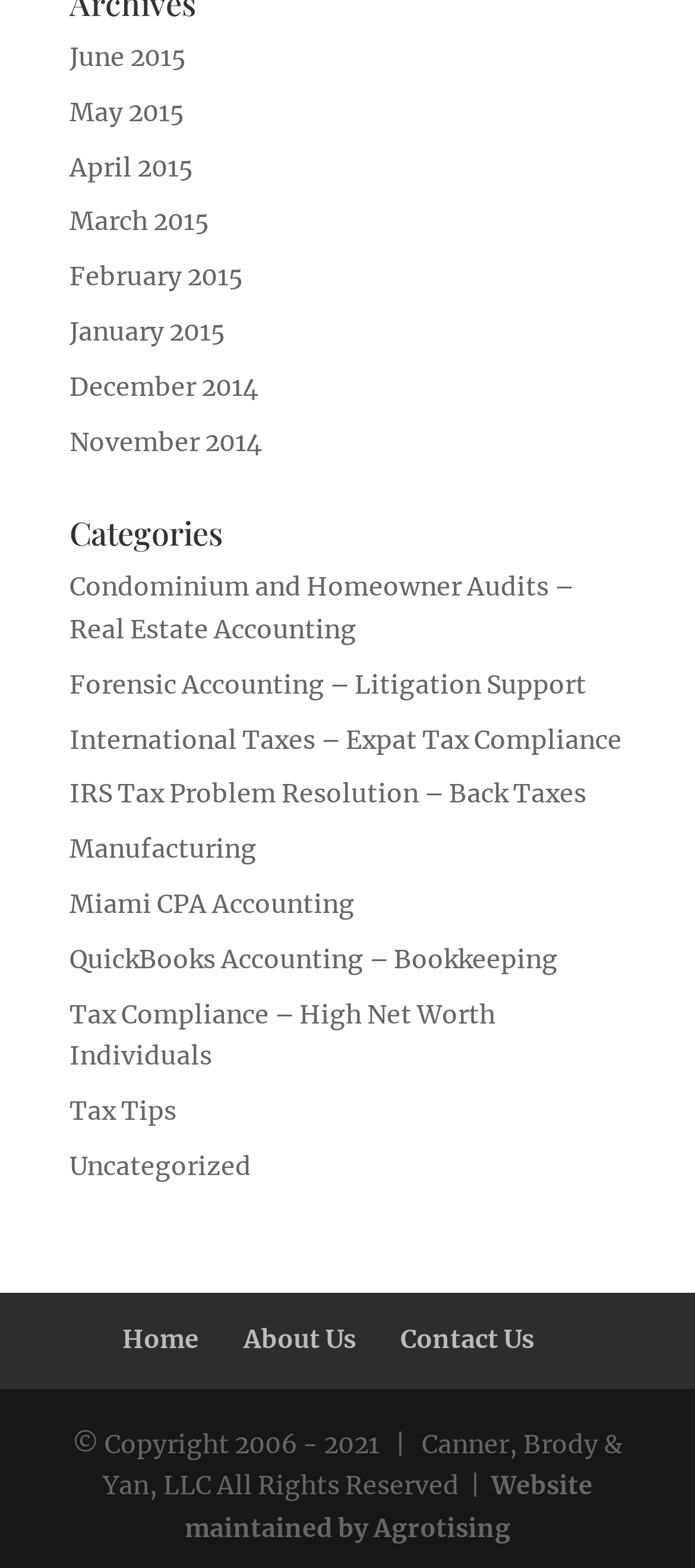What is the category 'Condominium and Homeowner Audits' related to?
Analyze the image and provide a thorough answer to the question.

The link 'Condominium and Homeowner Audits – Real Estate Accounting' suggests that this category is related to Real Estate Accounting, which is a specific area of expertise or service offered by the organization.